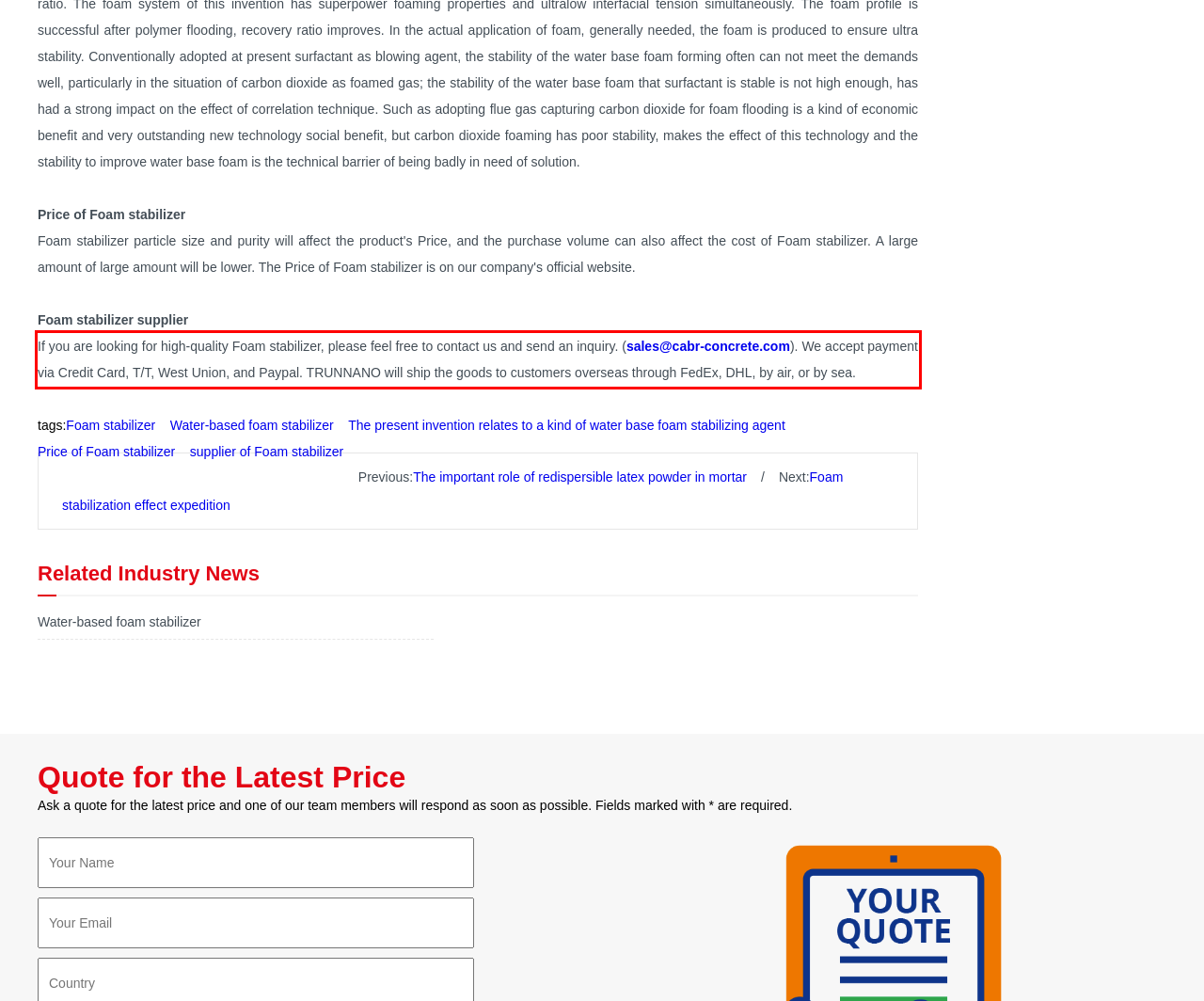Using the provided screenshot of a webpage, recognize the text inside the red rectangle bounding box by performing OCR.

If you are looking for high-quality Foam stabilizer, please feel free to contact us and send an inquiry. (sales@cabr-concrete.com). We accept payment via Credit Card, T/T, West Union, and Paypal. TRUNNANO will ship the goods to customers overseas through FedEx, DHL, by air, or by sea.